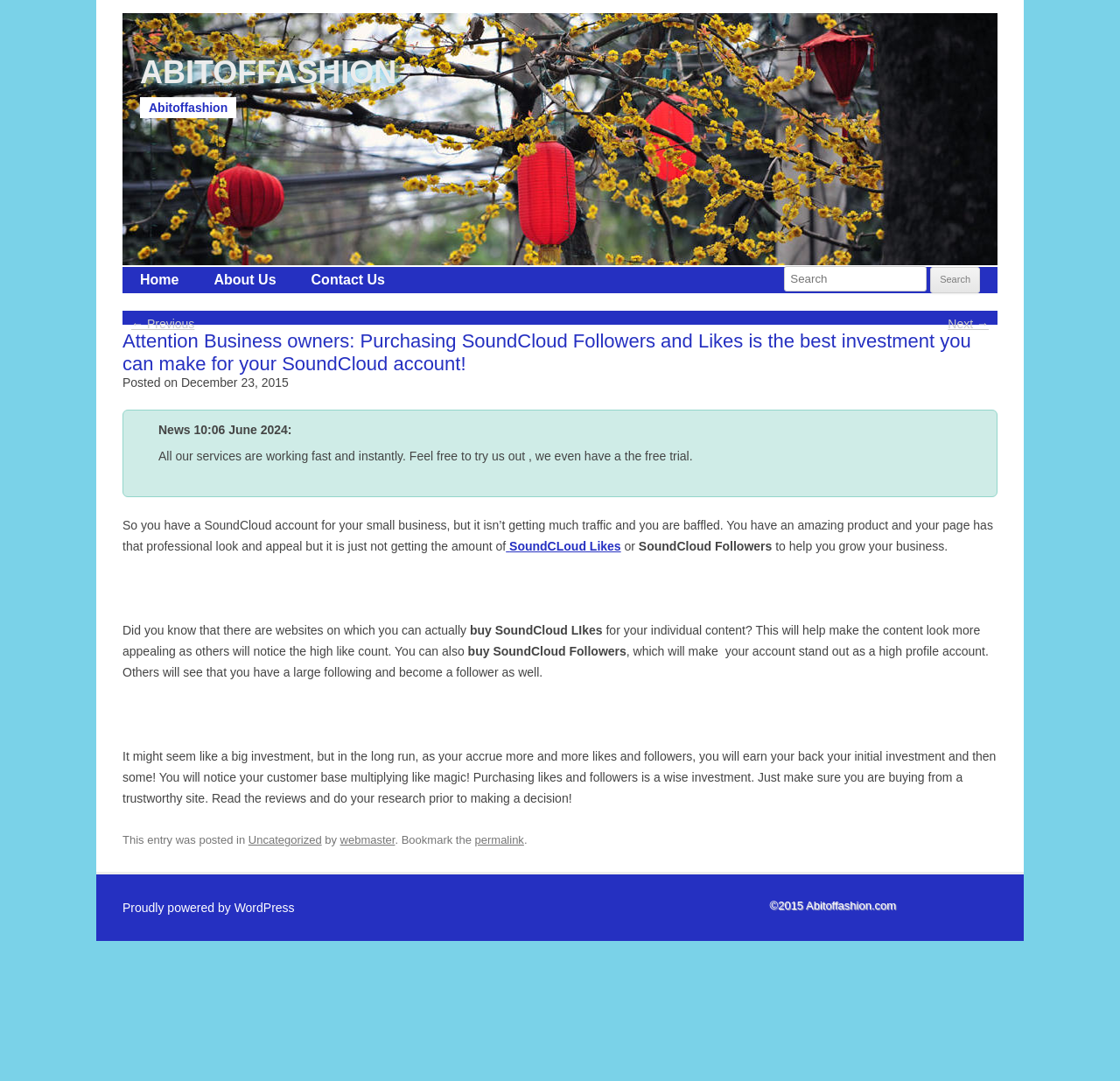Highlight the bounding box coordinates of the element you need to click to perform the following instruction: "Read about the company."

[0.175, 0.248, 0.262, 0.27]